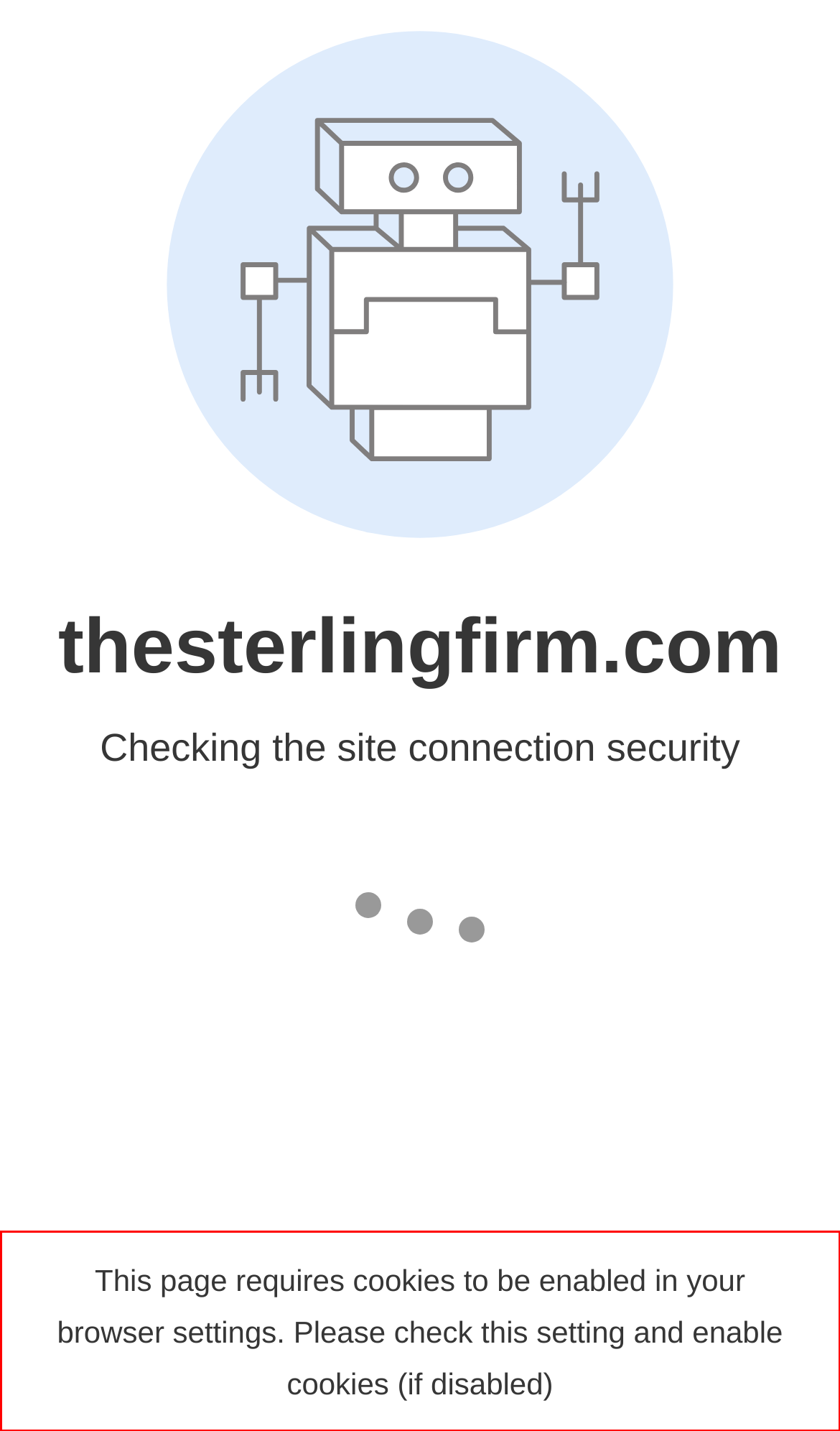Examine the webpage screenshot and use OCR to obtain the text inside the red bounding box.

This page requires cookies to be enabled in your browser settings. Please check this setting and enable cookies (if disabled)